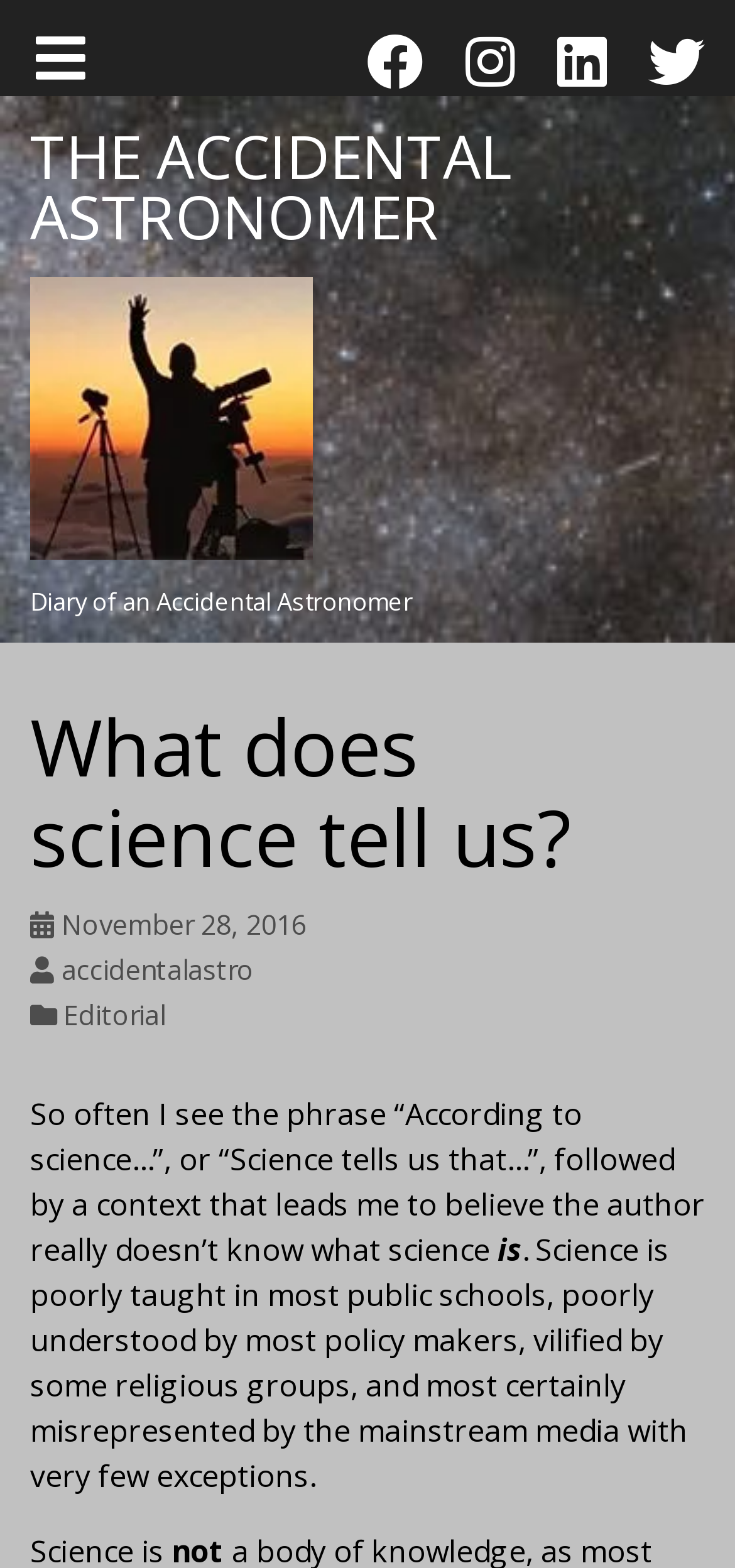Please find the bounding box coordinates (top-left x, top-left y, bottom-right x, bottom-right y) in the screenshot for the UI element described as follows: parent_node: THE ACCIDENTAL ASTRONOMER

[0.041, 0.176, 0.959, 0.356]